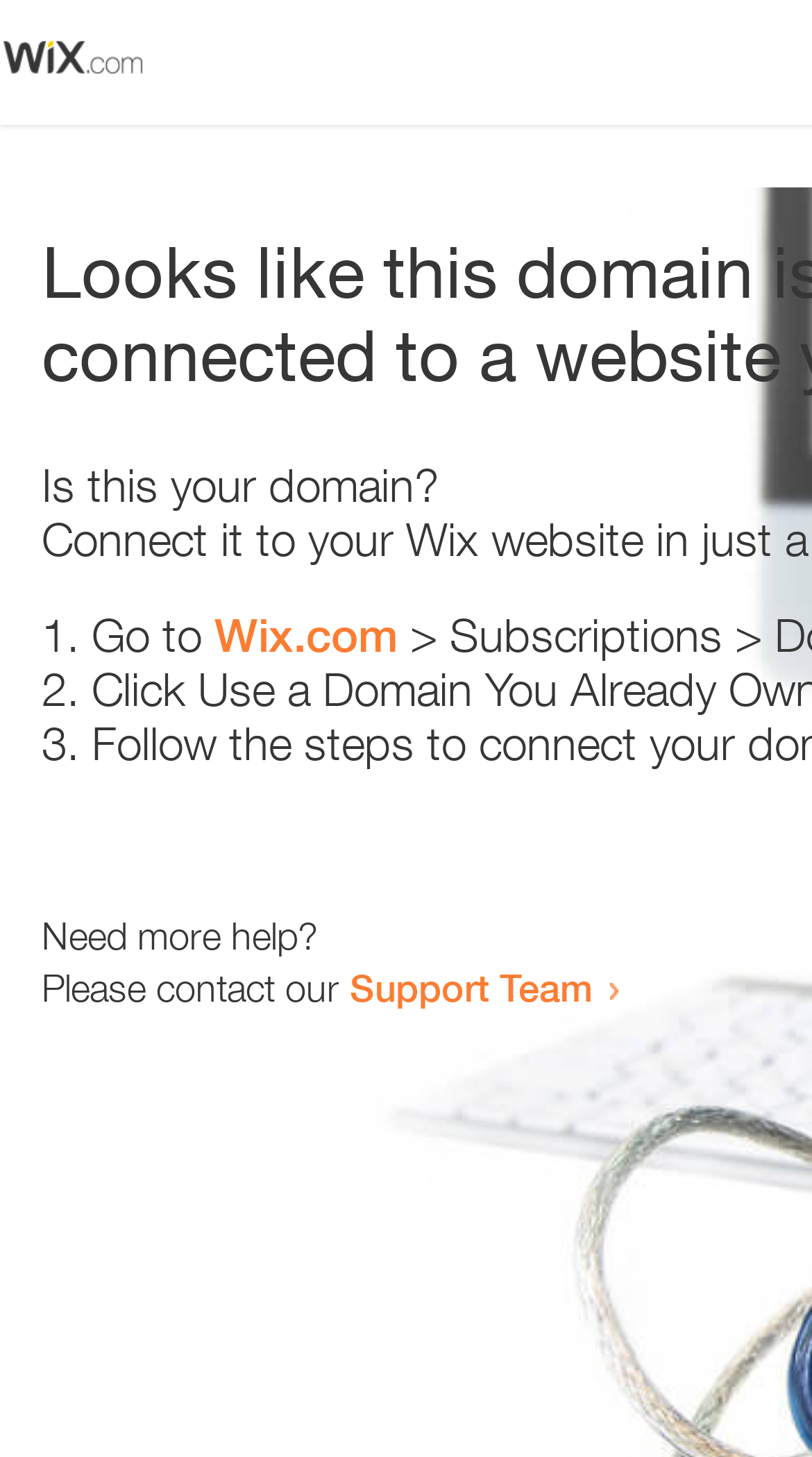Where to go for domain setup?
Using the image as a reference, give an elaborate response to the question.

The webpage suggests going to Wix.com for domain setup, as indicated by the link 'Wix.com' in the step 'Go to'.